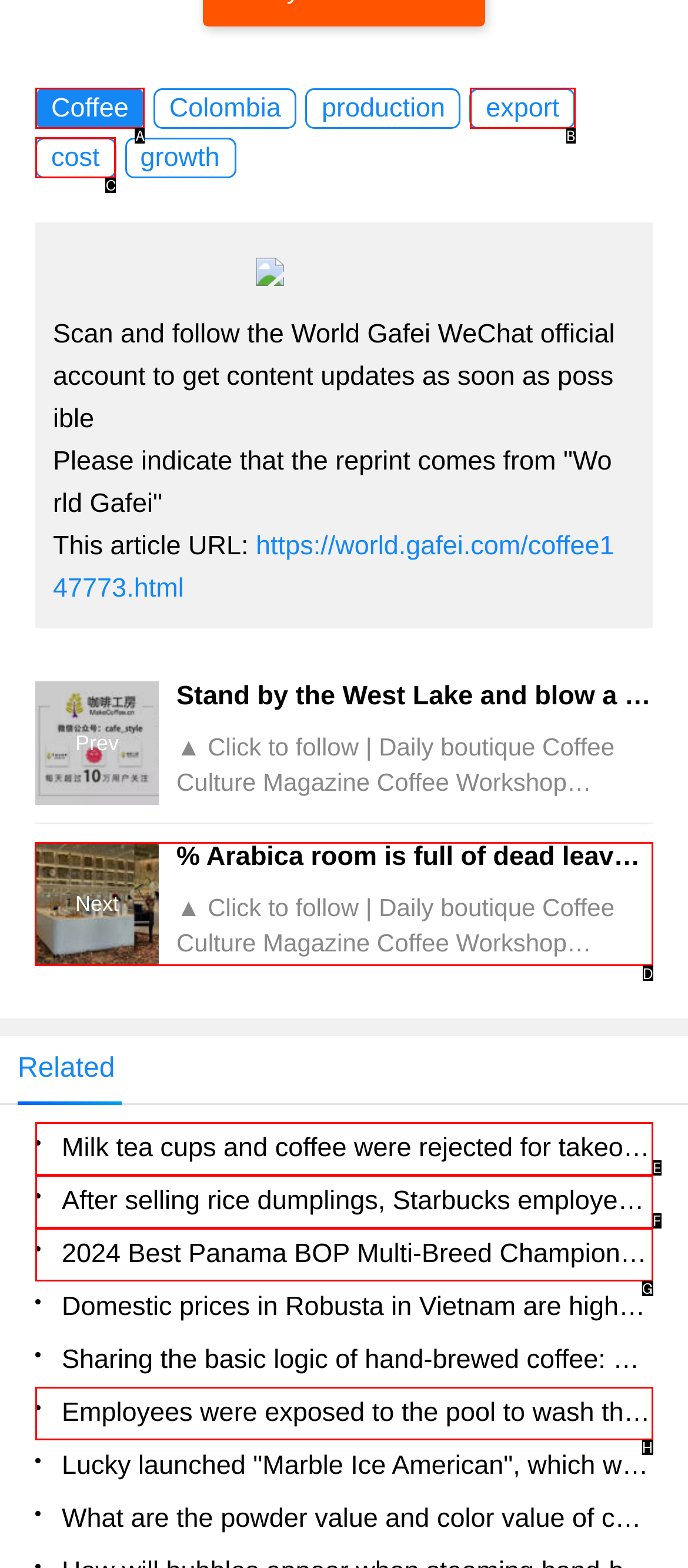Among the marked elements in the screenshot, which letter corresponds to the UI element needed for the task: Click on the link to read the next article?

D